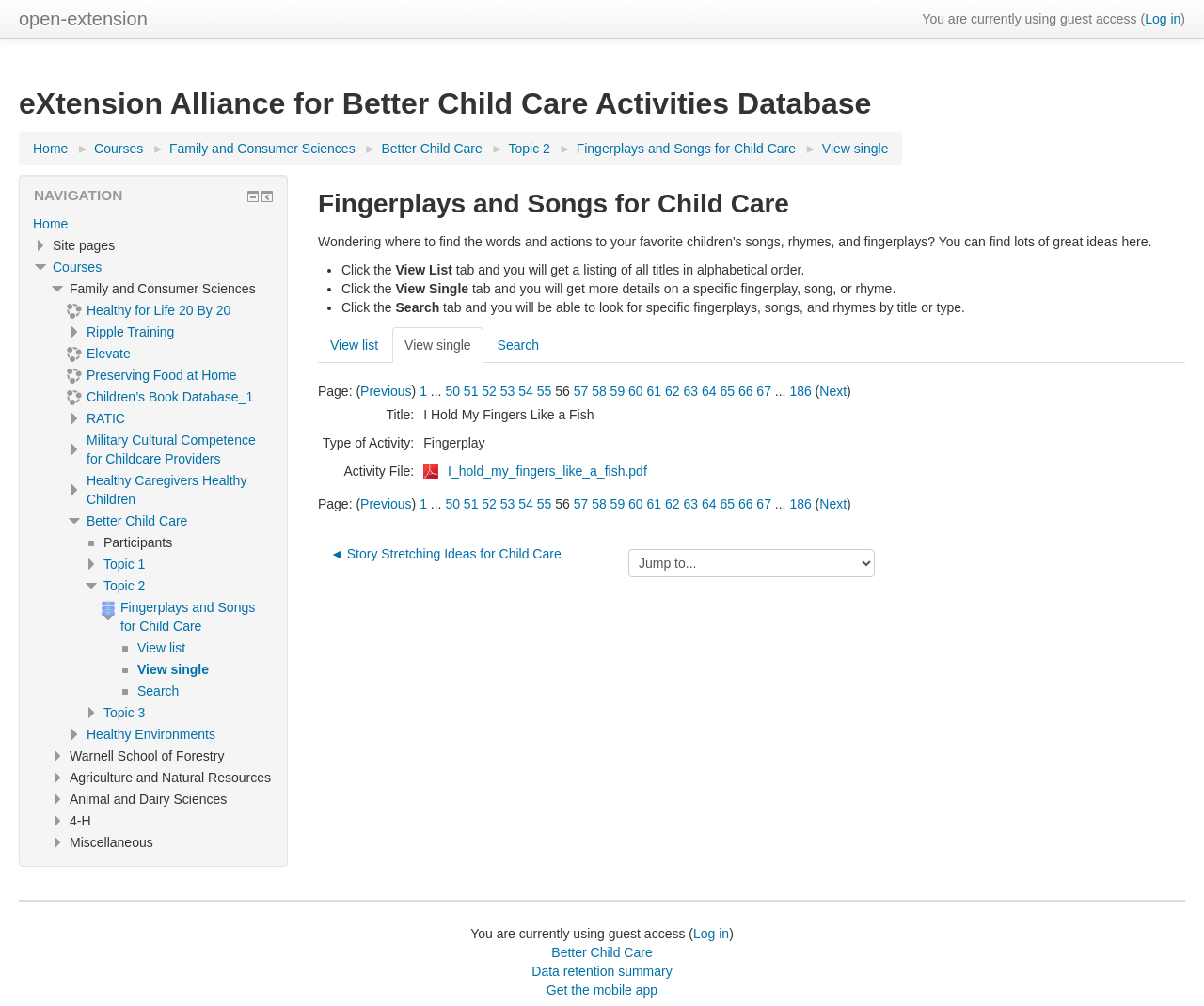Provide the bounding box coordinates, formatted as (top-left x, top-left y, bottom-right x, bottom-right y), with all values being floating point numbers between 0 and 1. Identify the bounding box of the UI element that matches the description: Better Child Care

[0.072, 0.51, 0.156, 0.525]